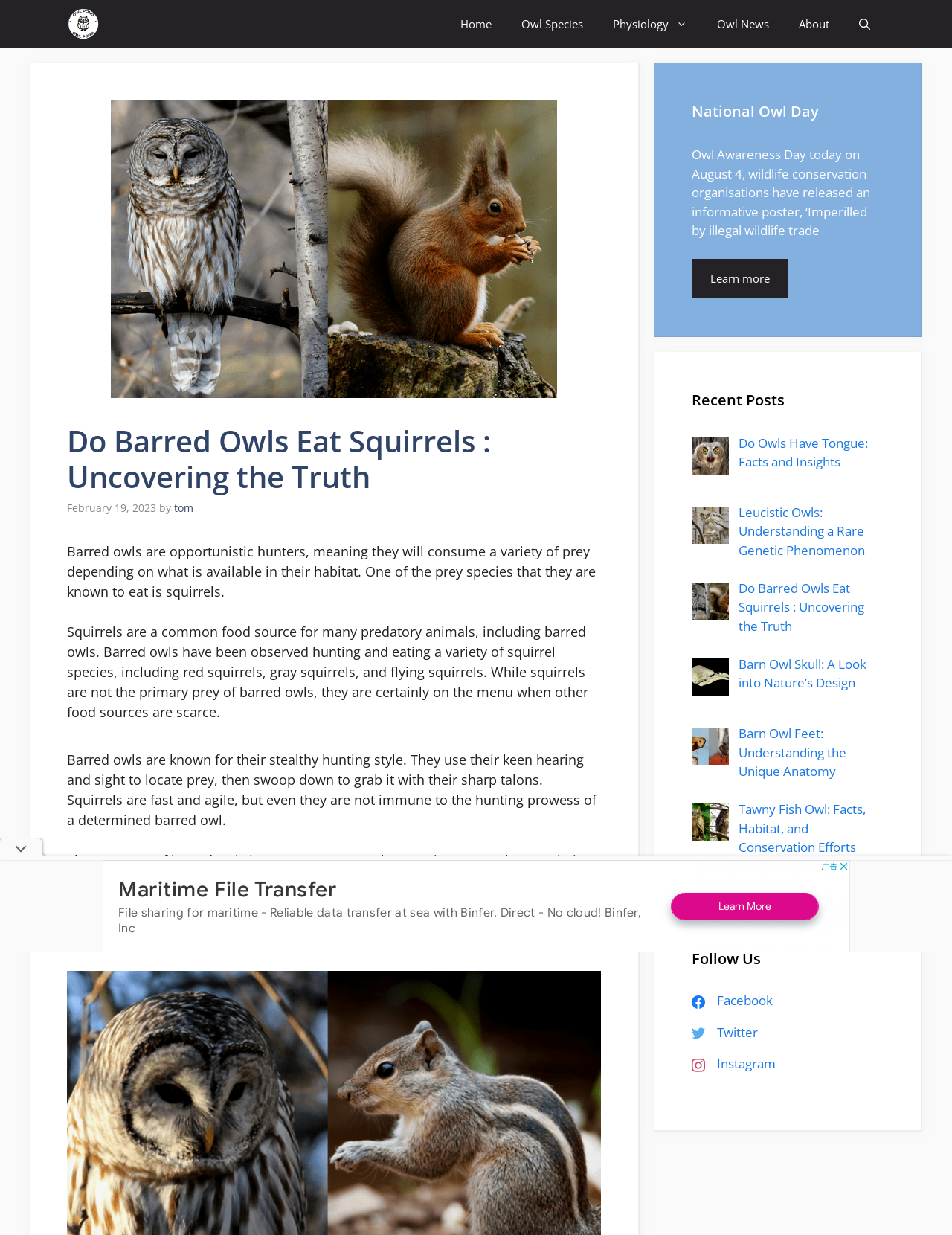Provide the bounding box coordinates for the specified HTML element described in this description: "aria-label="Open Search Bar"". The coordinates should be four float numbers ranging from 0 to 1, in the format [left, top, right, bottom].

[0.887, 0.0, 0.93, 0.039]